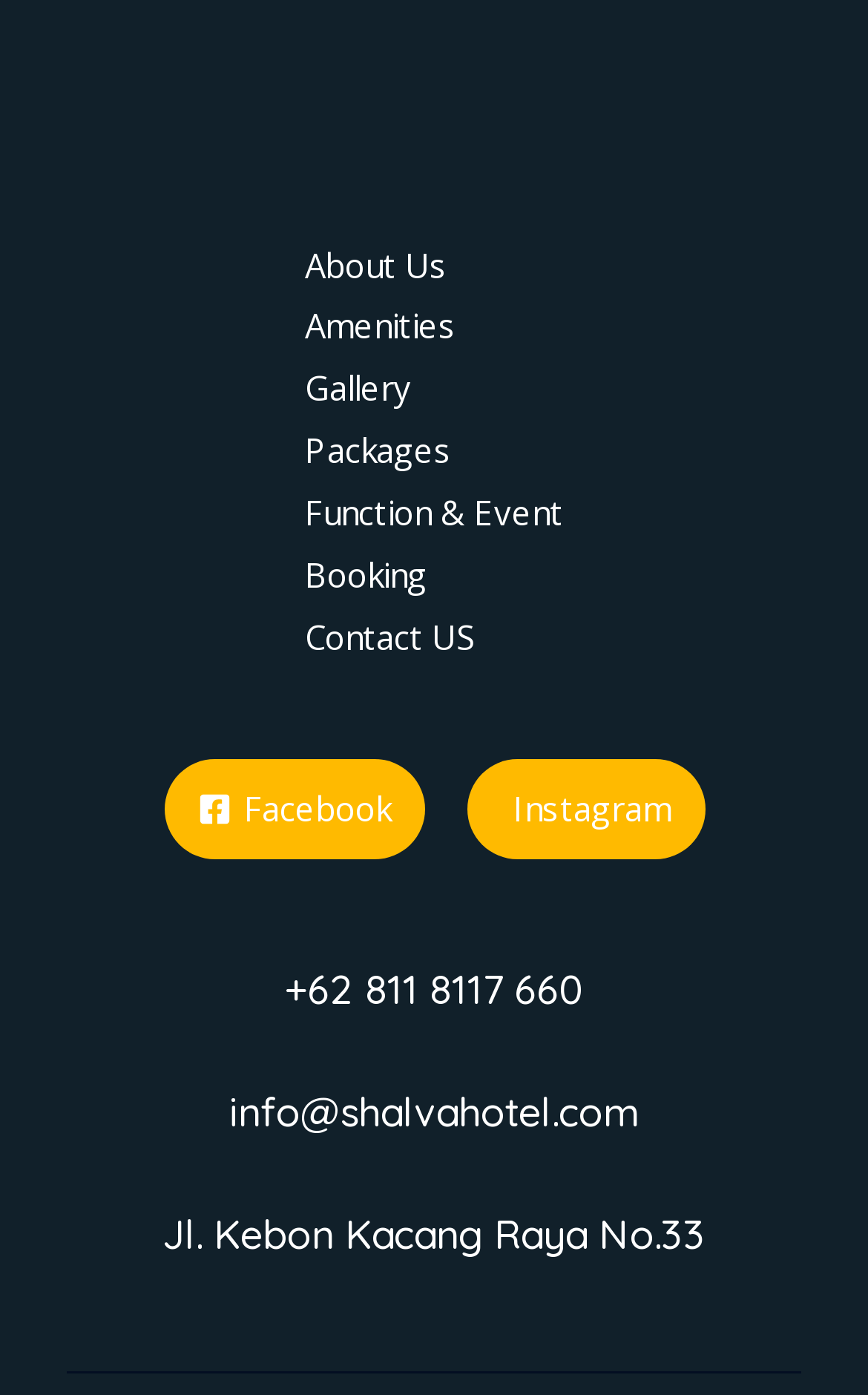How many footer widgets are present?
Kindly offer a detailed explanation using the data available in the image.

There are three footer widgets present on the website, each containing different information such as phone number, email address, and physical address. These widgets are located at the bottom of the page.